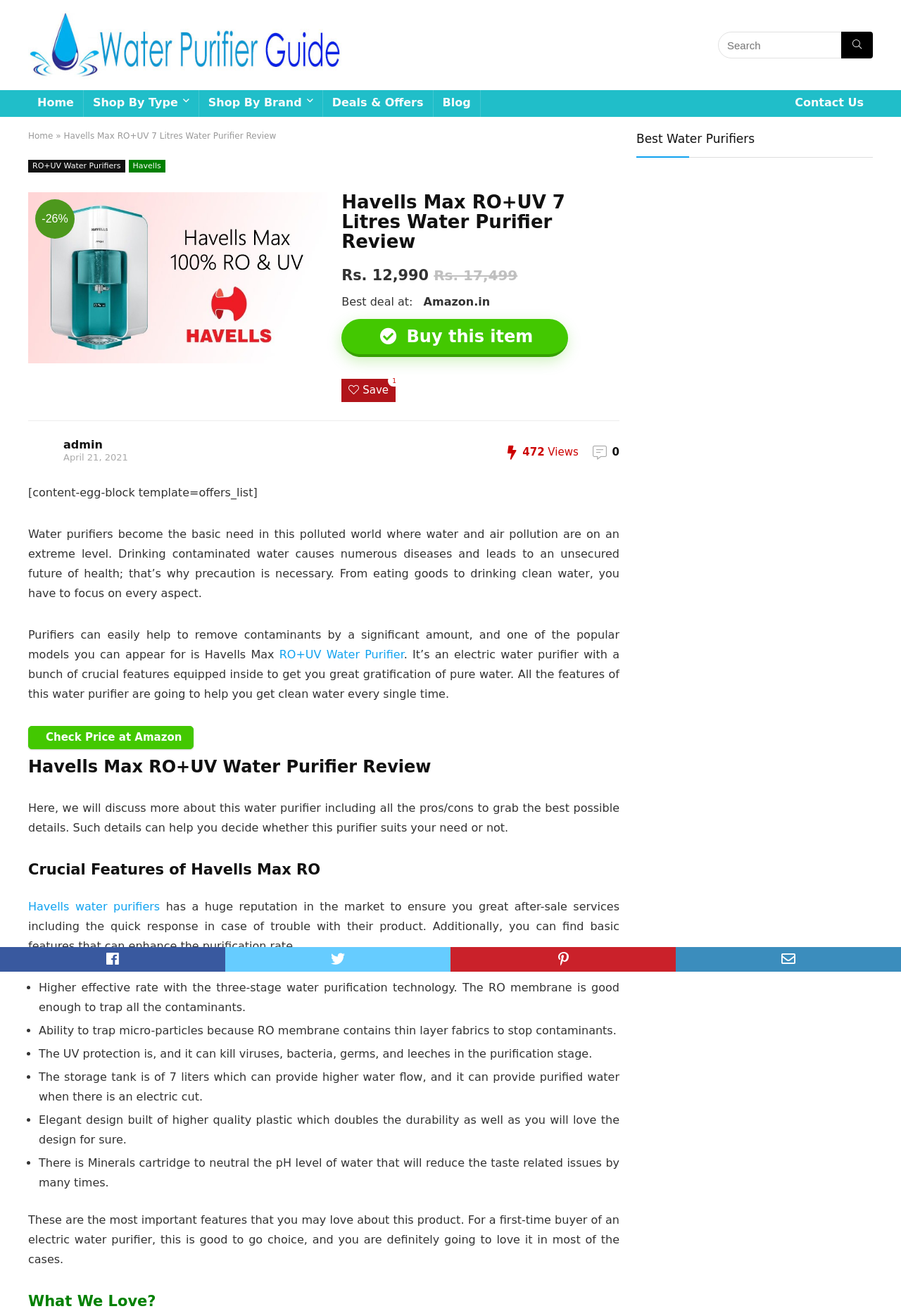Find and extract the text of the primary heading on the webpage.

Havells Max RO+UV 7 Litres Water Purifier Review